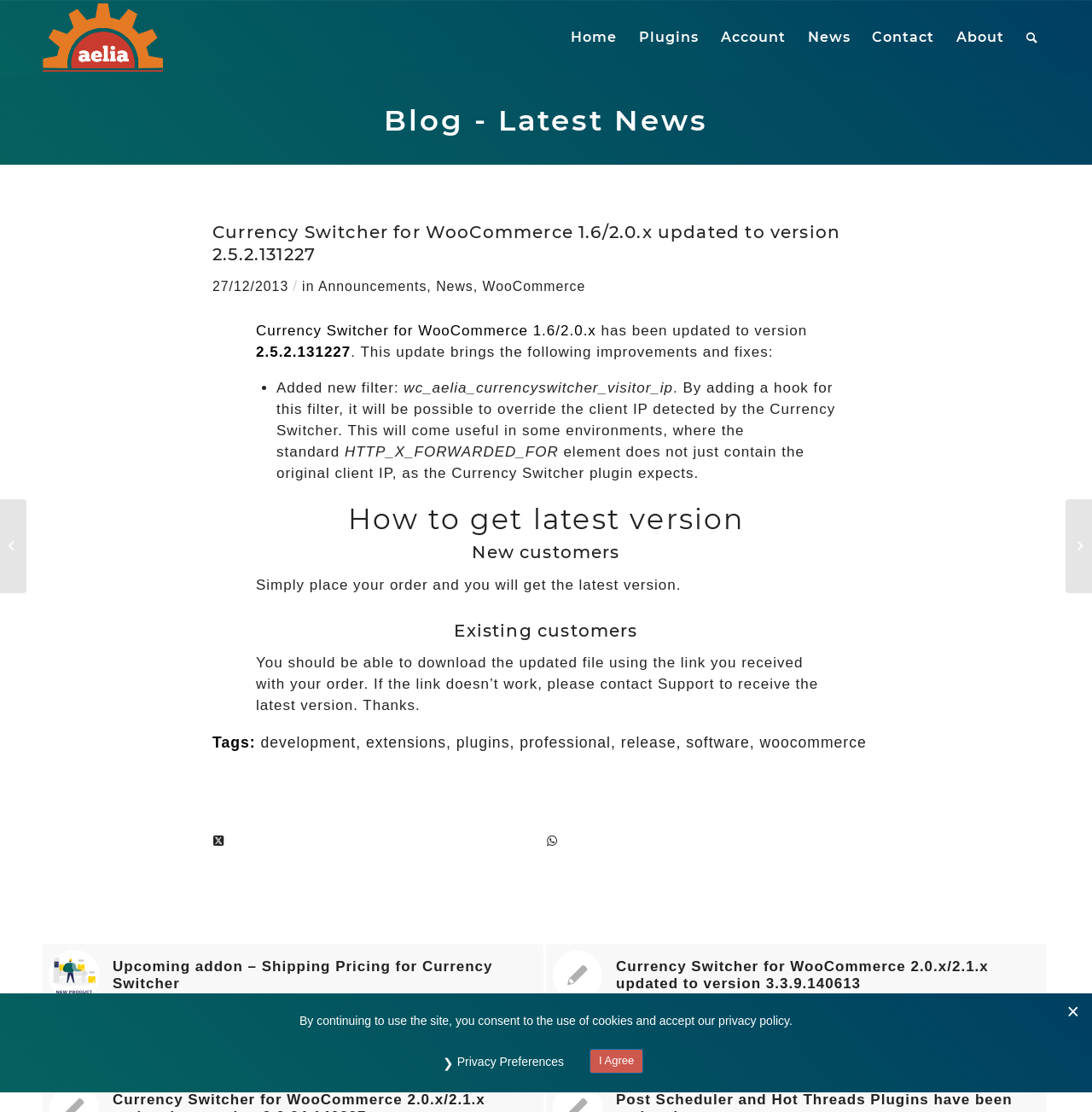Provide the bounding box coordinates, formatted as (top-left x, top-left y, bottom-right x, bottom-right y), with all values being floating point numbers between 0 and 1. Identify the bounding box of the UI element that matches the description: Share on X

[0.195, 0.735, 0.5, 0.777]